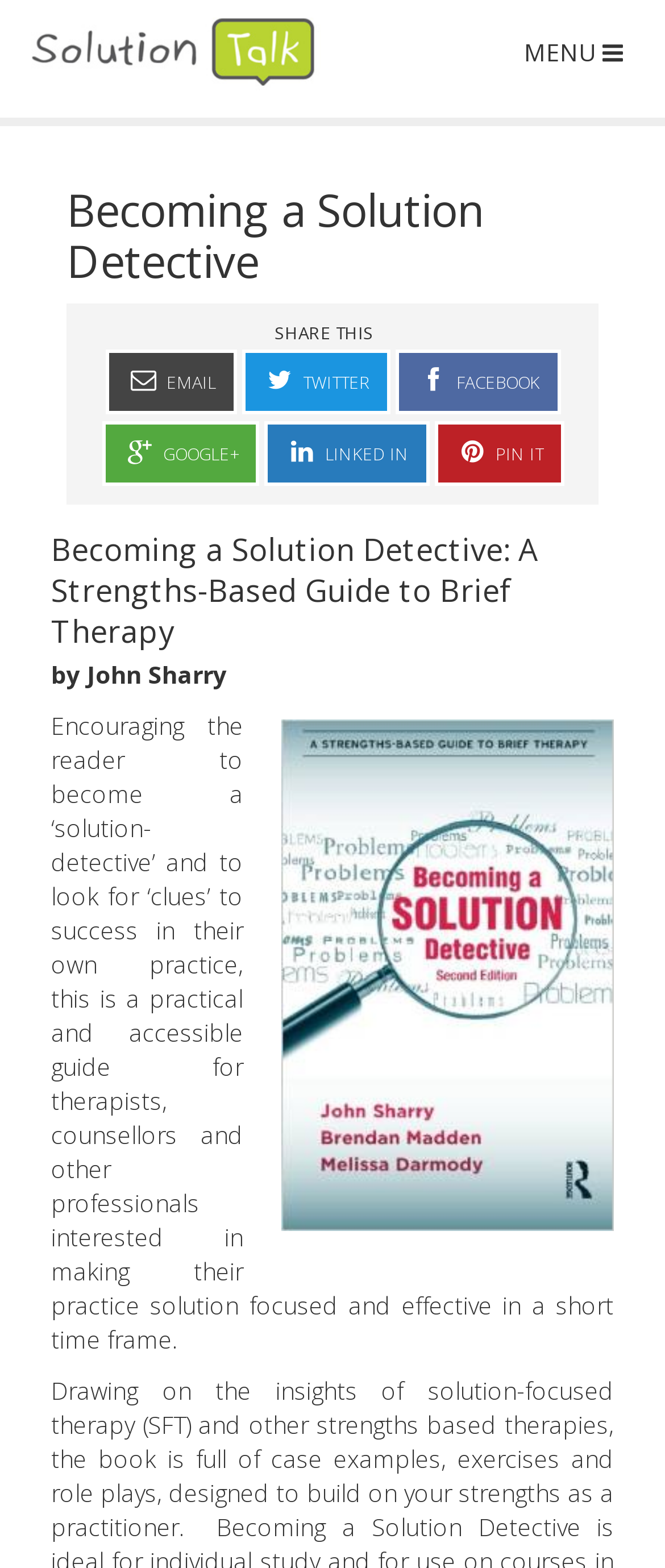How many social media links are available?
Based on the screenshot, provide your answer in one word or phrase.

6